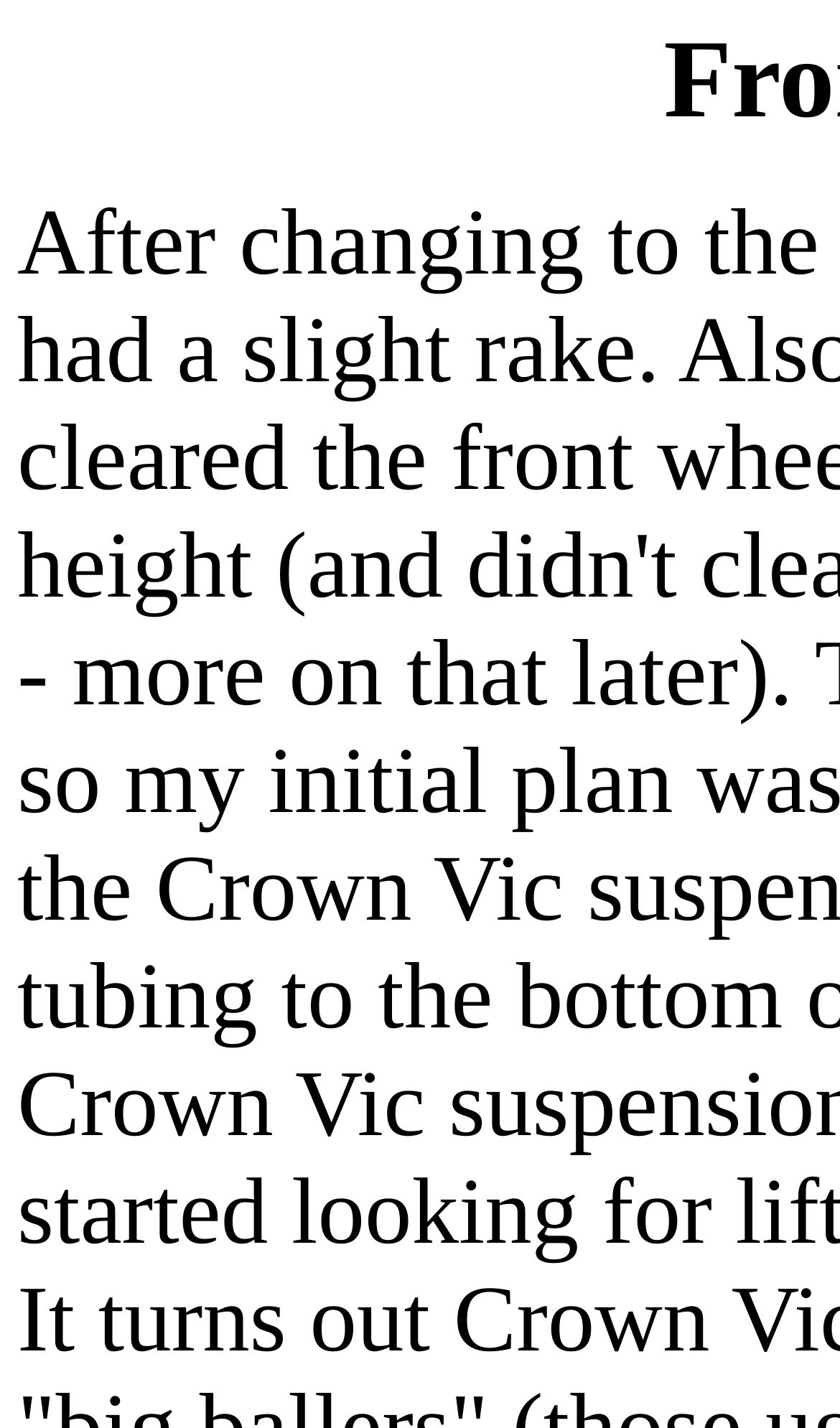Determine the heading of the webpage and extract its text content.

Front End Donk